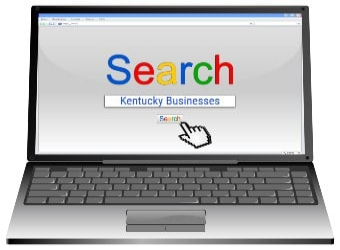What type of information can users find on the website?
Answer the question based on the image using a single word or a brief phrase.

Local business information